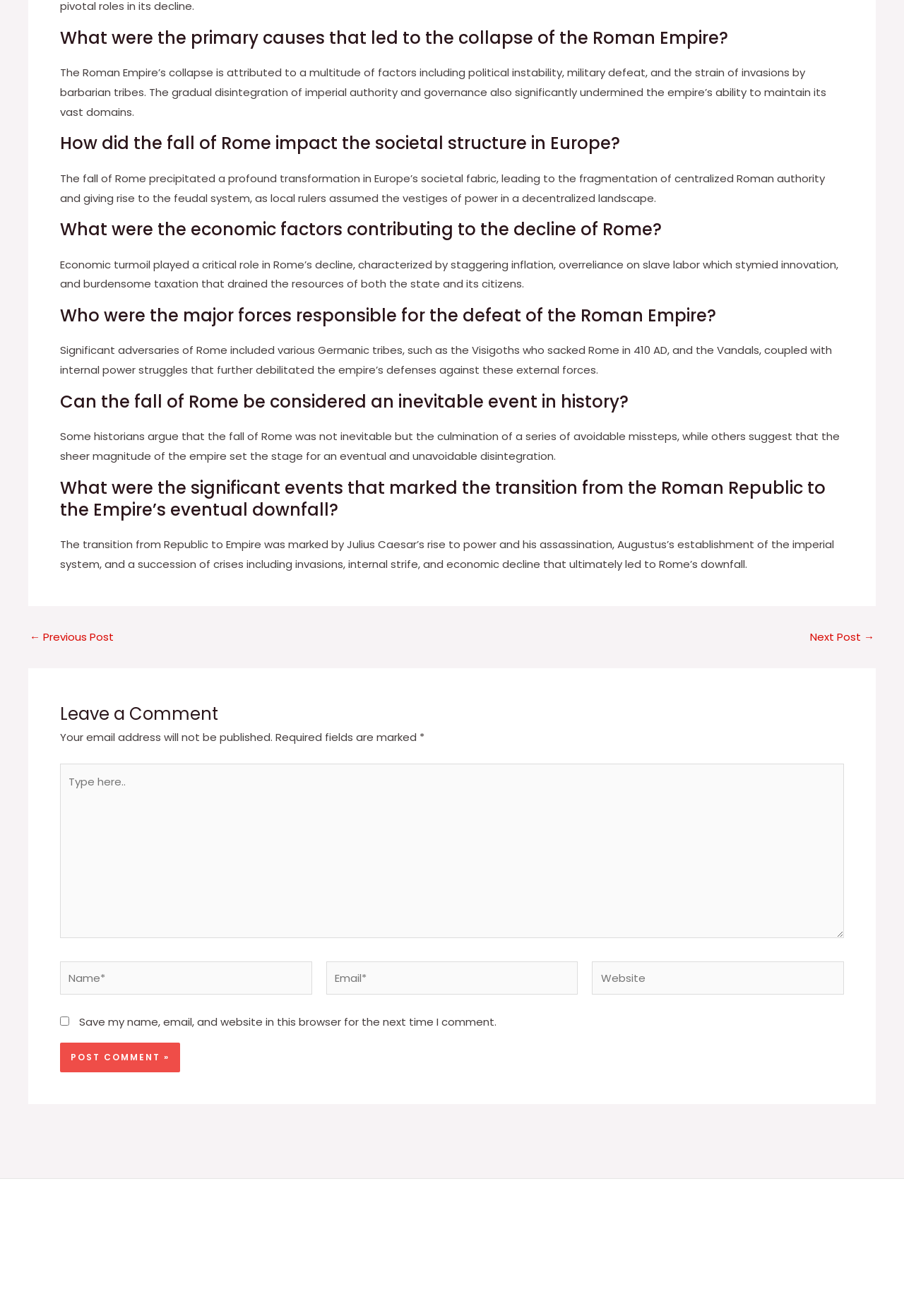How many headings are there on this webpage?
Based on the image, provide your answer in one word or phrase.

6